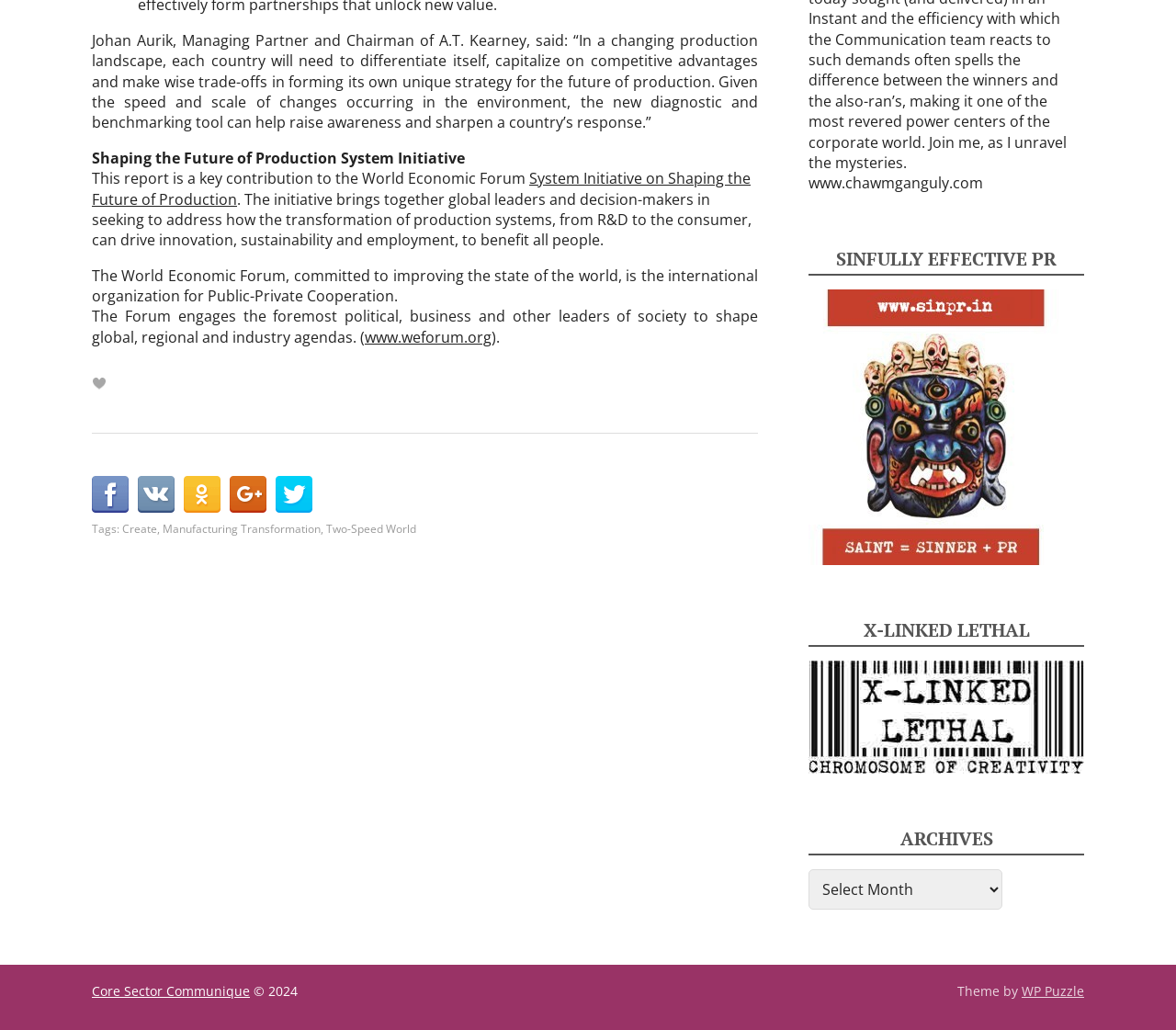Identify the bounding box coordinates of the clickable region required to complete the instruction: "Access the Archives". The coordinates should be given as four float numbers within the range of 0 and 1, i.e., [left, top, right, bottom].

[0.688, 0.844, 0.852, 0.883]